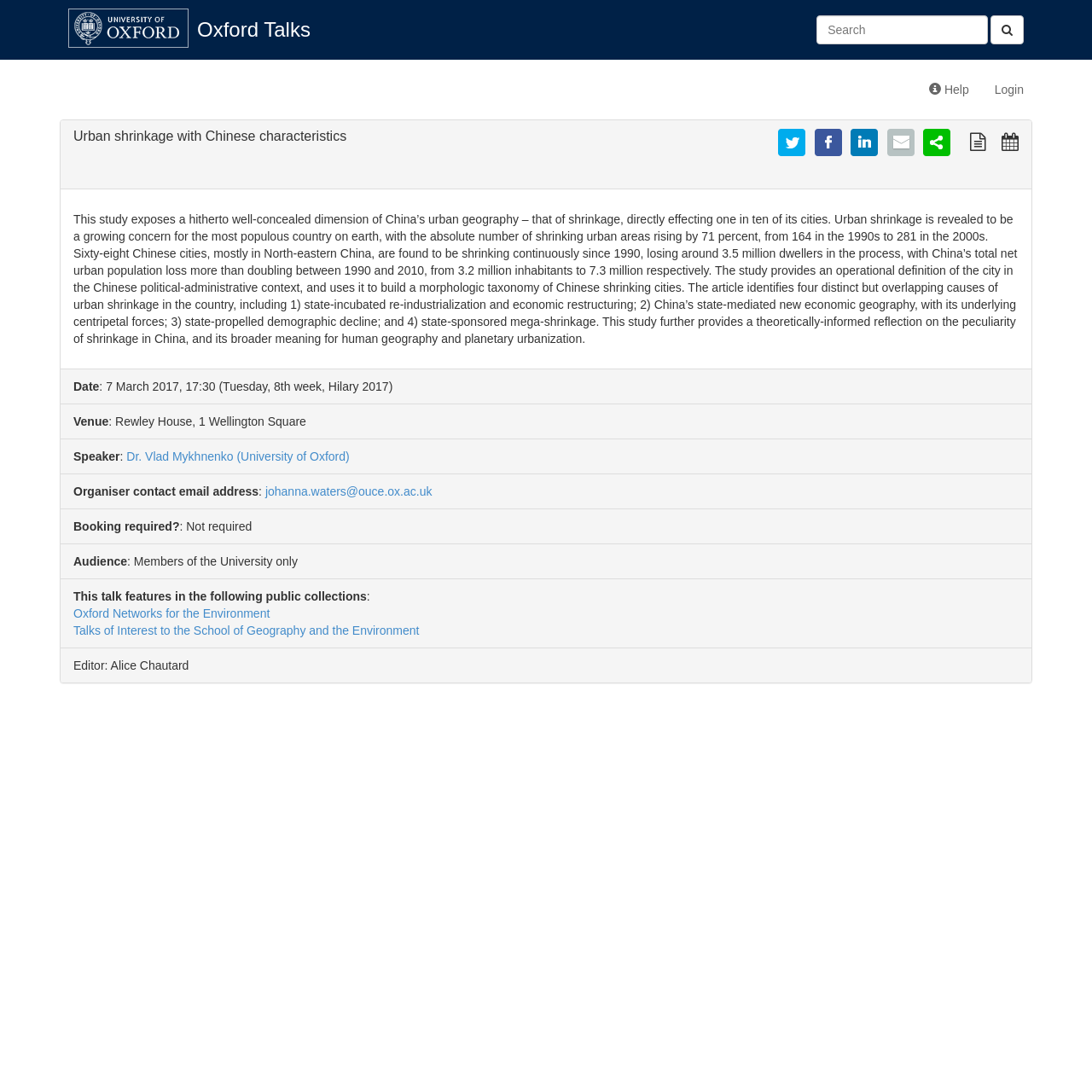Respond to the following query with just one word or a short phrase: 
What is the topic of this talk?

Urban shrinkage with Chinese characteristics